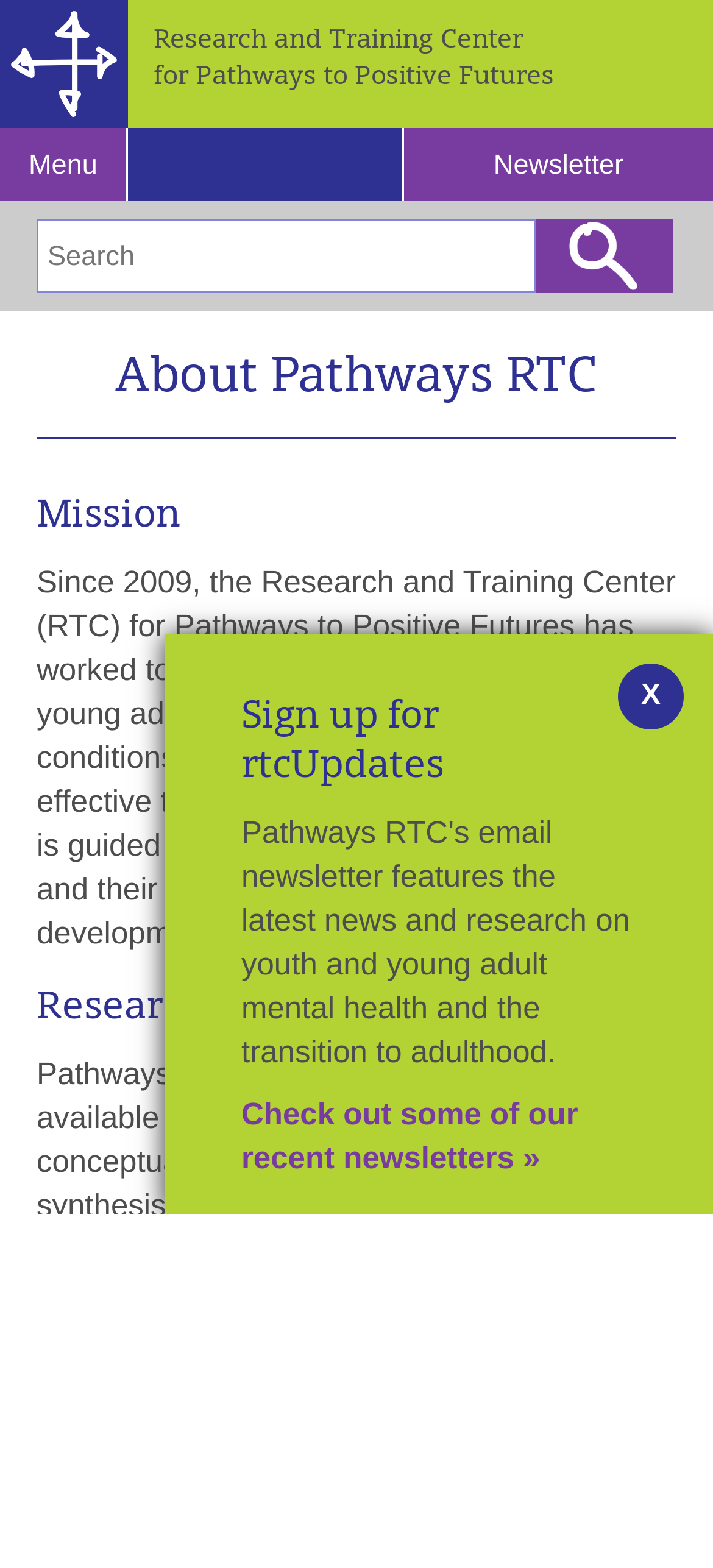Locate and extract the headline of this webpage.

About Pathways RTC